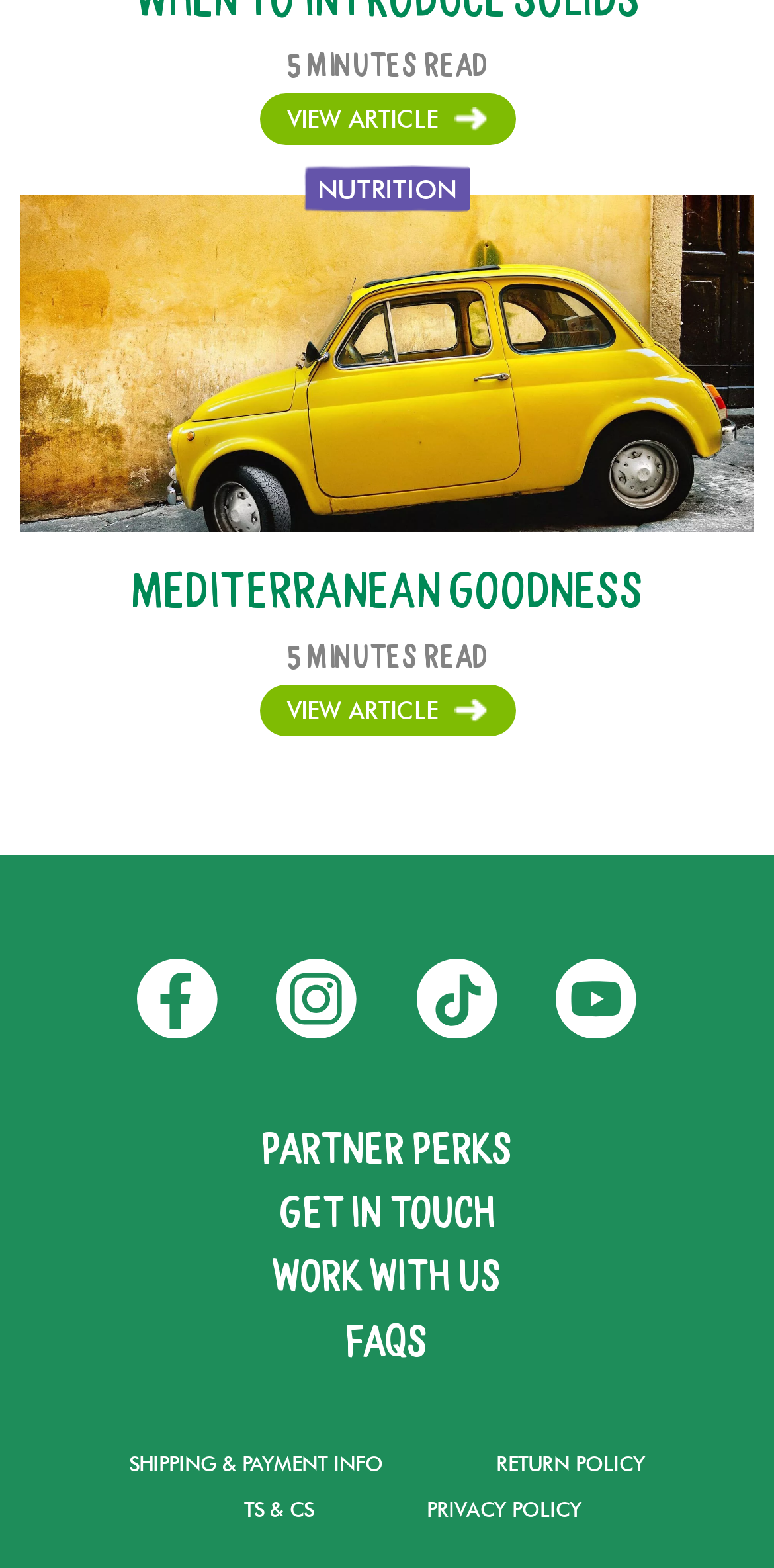Identify the bounding box coordinates of the clickable region required to complete the instruction: "Get in touch with the team". The coordinates should be given as four float numbers within the range of 0 and 1, i.e., [left, top, right, bottom].

[0.36, 0.765, 0.64, 0.789]